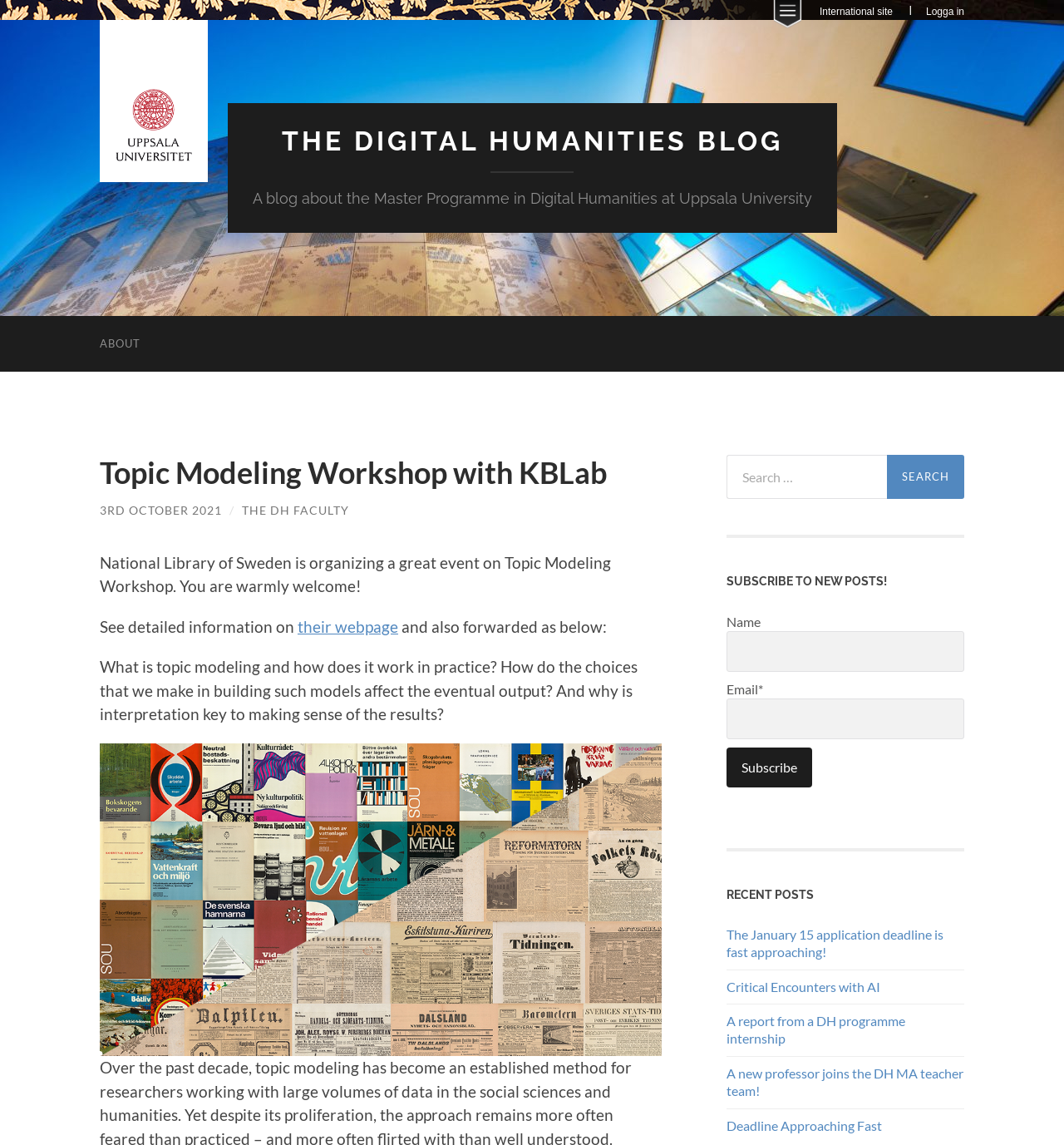Give a complete and precise description of the webpage's appearance.

The webpage is about the Digital Humanities Blog at Uppsala University, specifically featuring a topic modeling workshop with KBLab. At the top right corner, there is a login link and an international site link. On the top left, there is a Uppsala University logo and a link to the university's website.

Below the logo, there is a heading that reads "THE DIGITAL HUMANITIES BLOG" and a brief description of the blog. On the left side, there are links to "ABOUT" and a heading that reads "Topic Modeling Workshop with KBLab". Below this heading, there is a date "3RD OCTOBER 2021" and a link to "THE DH FACULTY".

The main content of the page starts with a brief introduction to the topic modeling workshop, followed by a paragraph of text that describes the event. There is also a link to the event's webpage and a figure with an image of a collage.

On the right side of the page, there is a search bar with a search button. Below the search bar, there is a section to subscribe to new posts, where users can enter their name and email address. There is also a "SUBSCRIBE" button.

Further down the page, there is a section titled "RECENT POSTS" that lists four recent blog posts with links to each post.